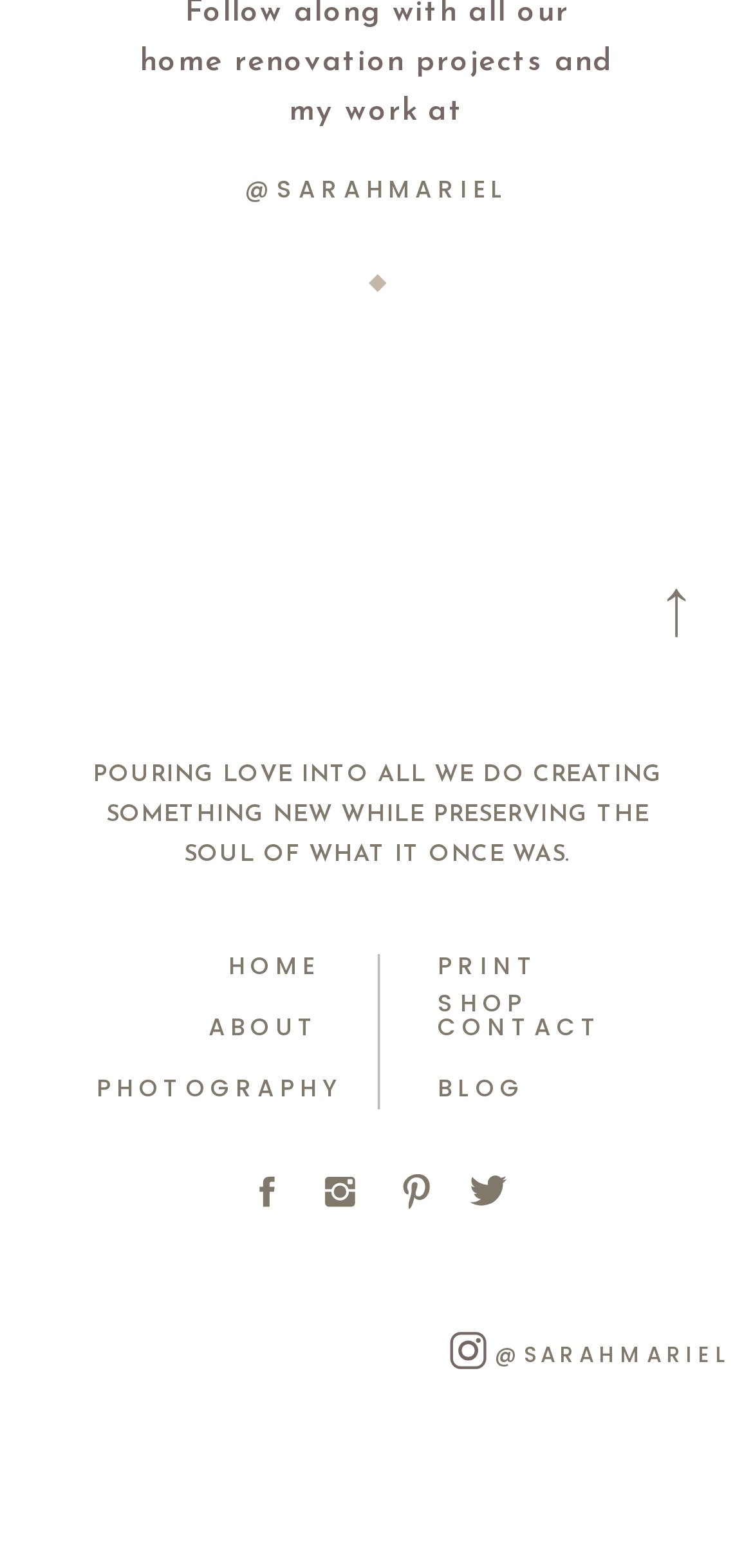What is the username of the profile?
Look at the screenshot and respond with a single word or phrase.

@SARAHMARIEL